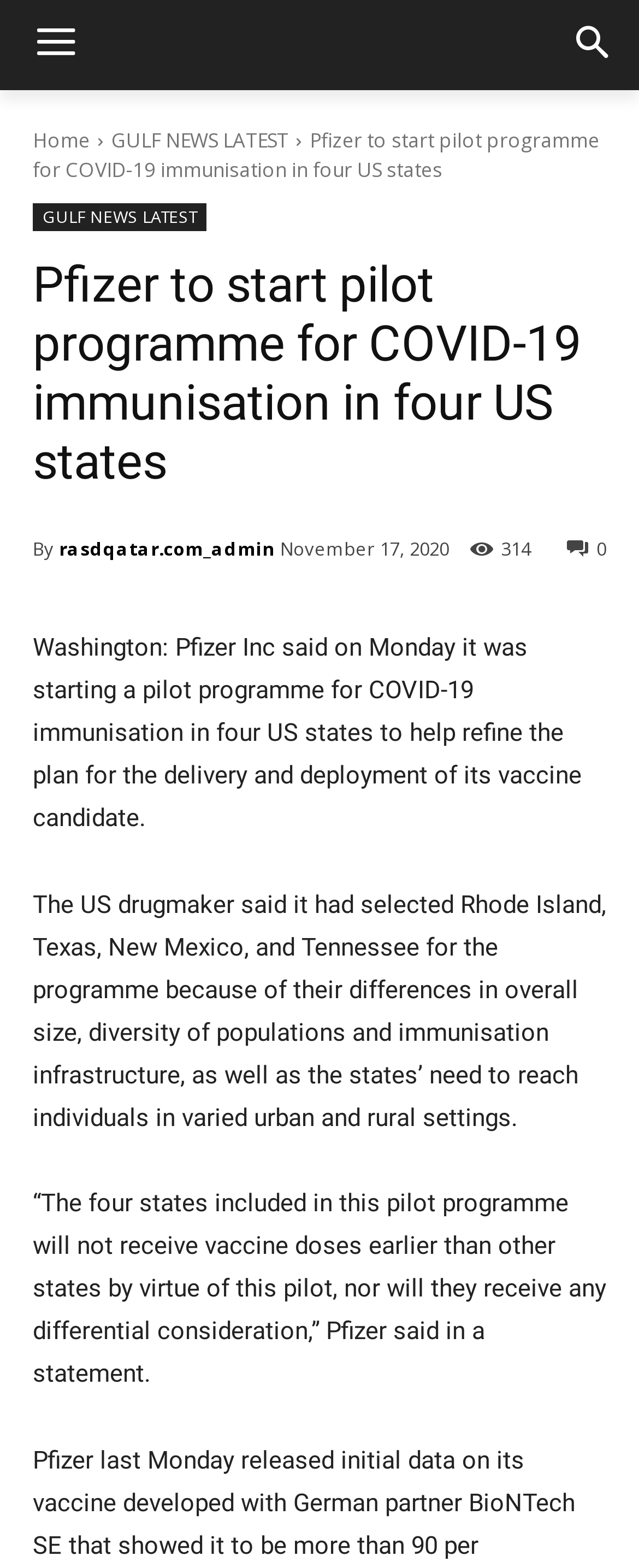Given the description GULF NEWS LATEST, predict the bounding box coordinates of the UI element. Ensure the coordinates are in the format (top-left x, top-left y, bottom-right x, bottom-right y) and all values are between 0 and 1.

[0.051, 0.13, 0.323, 0.147]